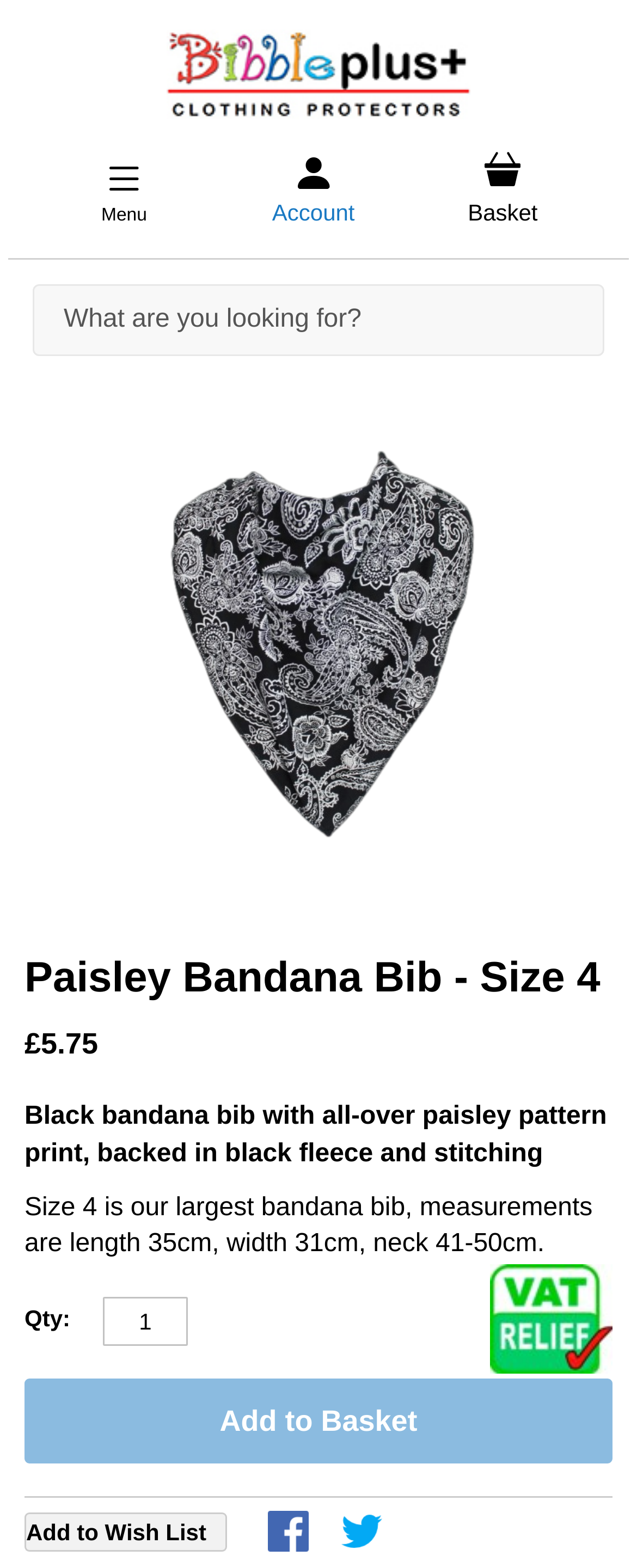Using the given description, provide the bounding box coordinates formatted as (top-left x, top-left y, bottom-right x, bottom-right y), with all values being floating point numbers between 0 and 1. Description: login

None